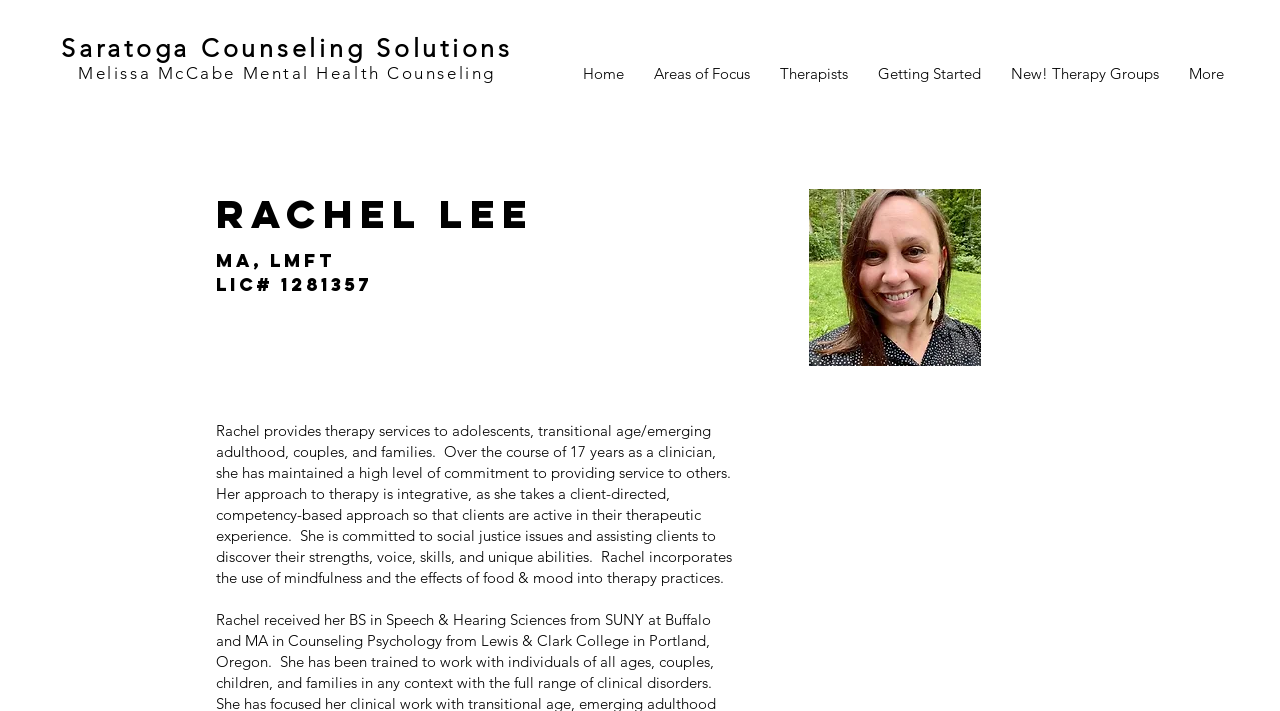Provide a brief response to the question below using one word or phrase:
What is the name of the image on the webpage?

Rachel bio pic